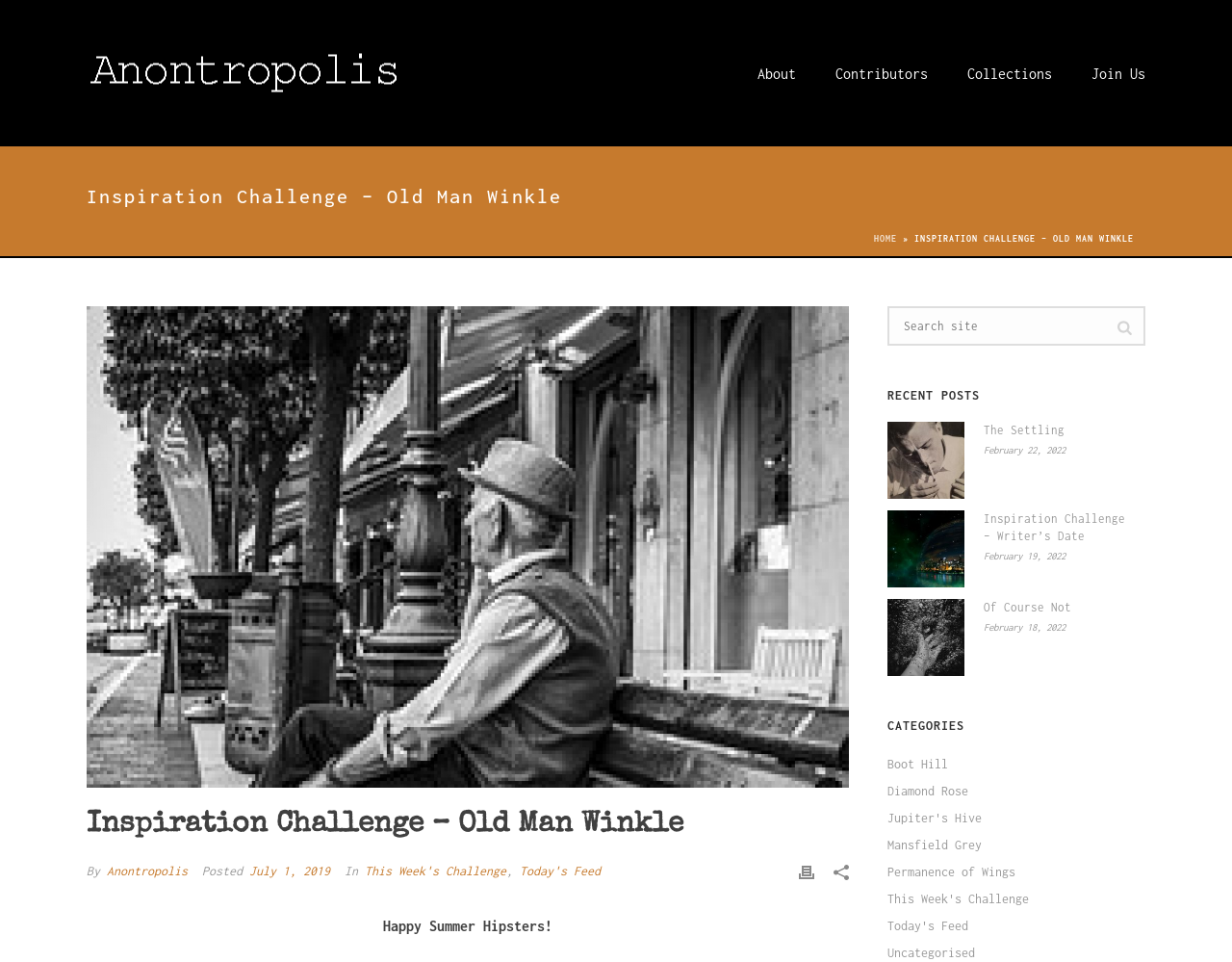What is the category of the post 'Mansfield Grey'?
Based on the image, answer the question with as much detail as possible.

I looked at the categories section on the webpage and found that the post 'Mansfield Grey' is listed under the category 'Uncategorised'.